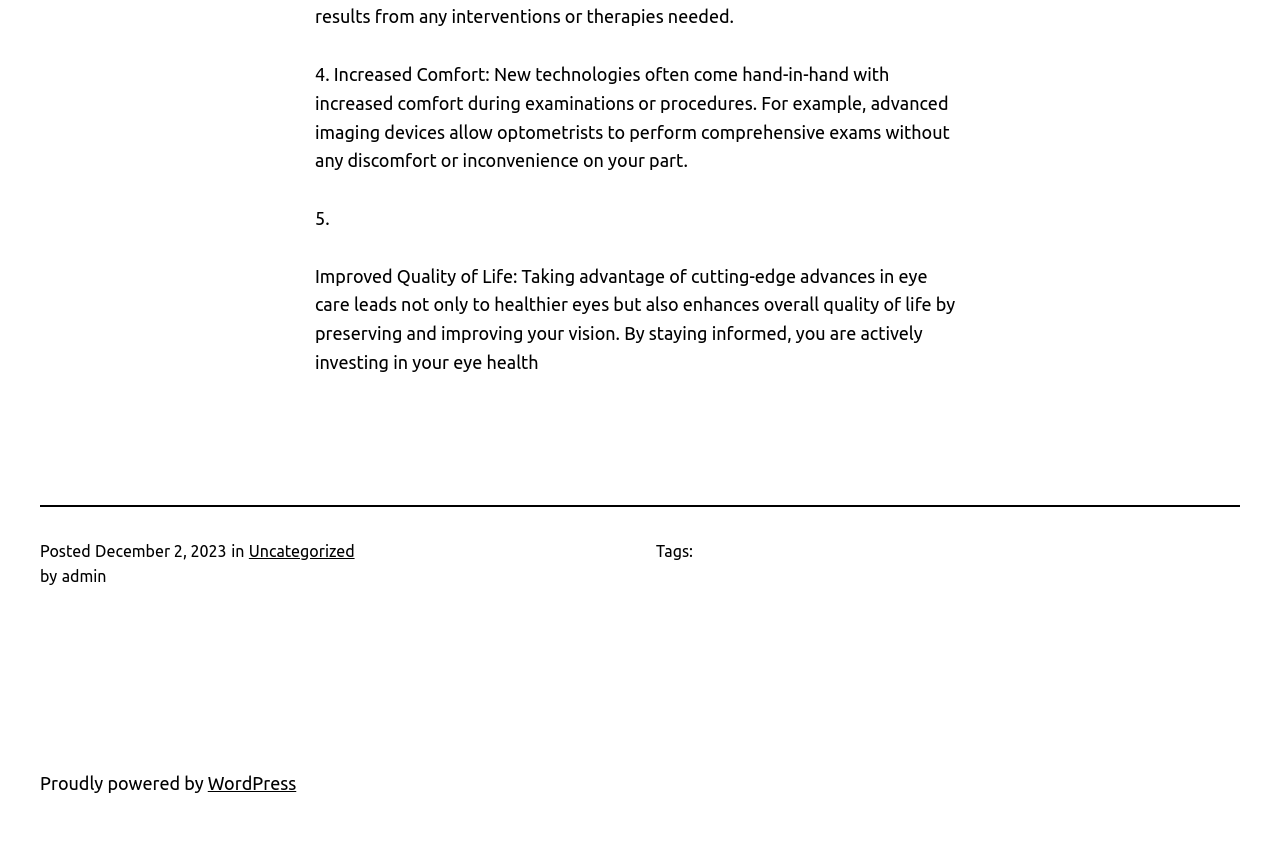What is the author of the post?
Provide a one-word or short-phrase answer based on the image.

admin